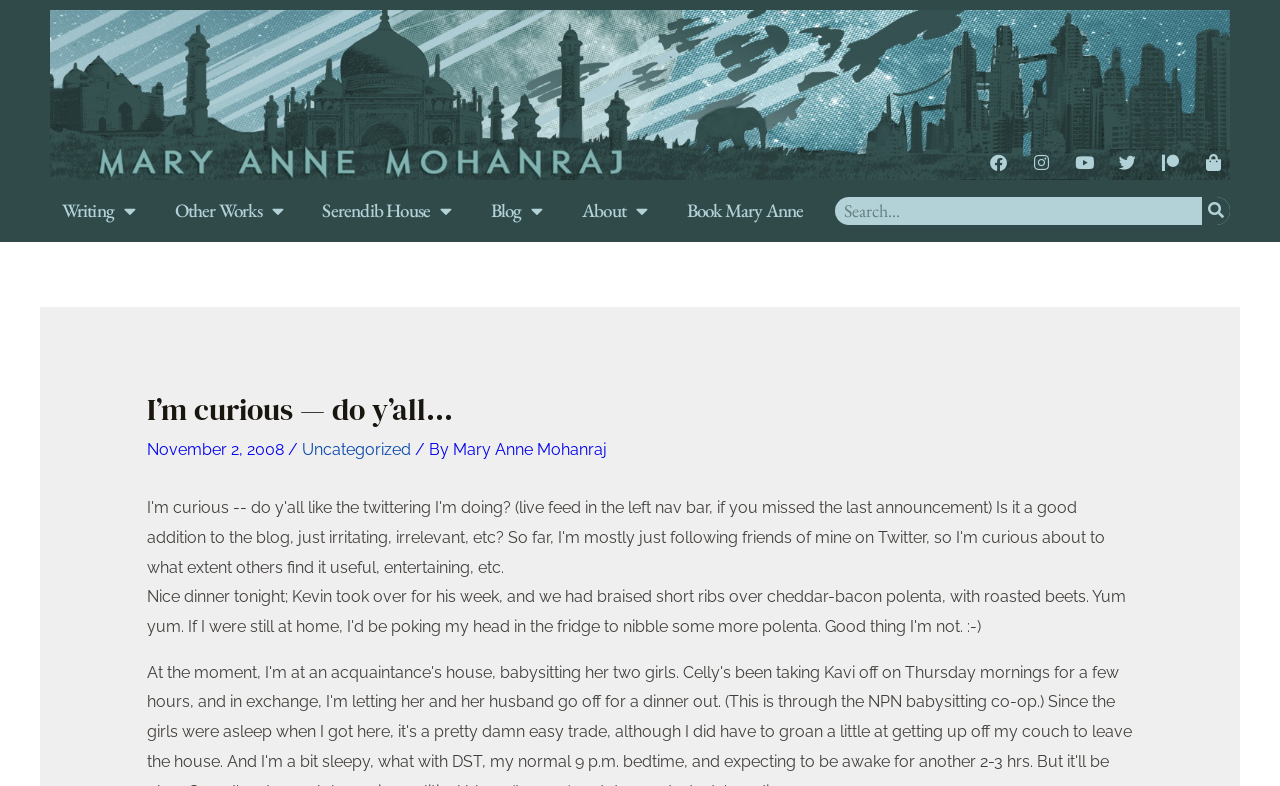Find the bounding box coordinates for the area that should be clicked to accomplish the instruction: "Read the blog".

[0.368, 0.231, 0.439, 0.305]